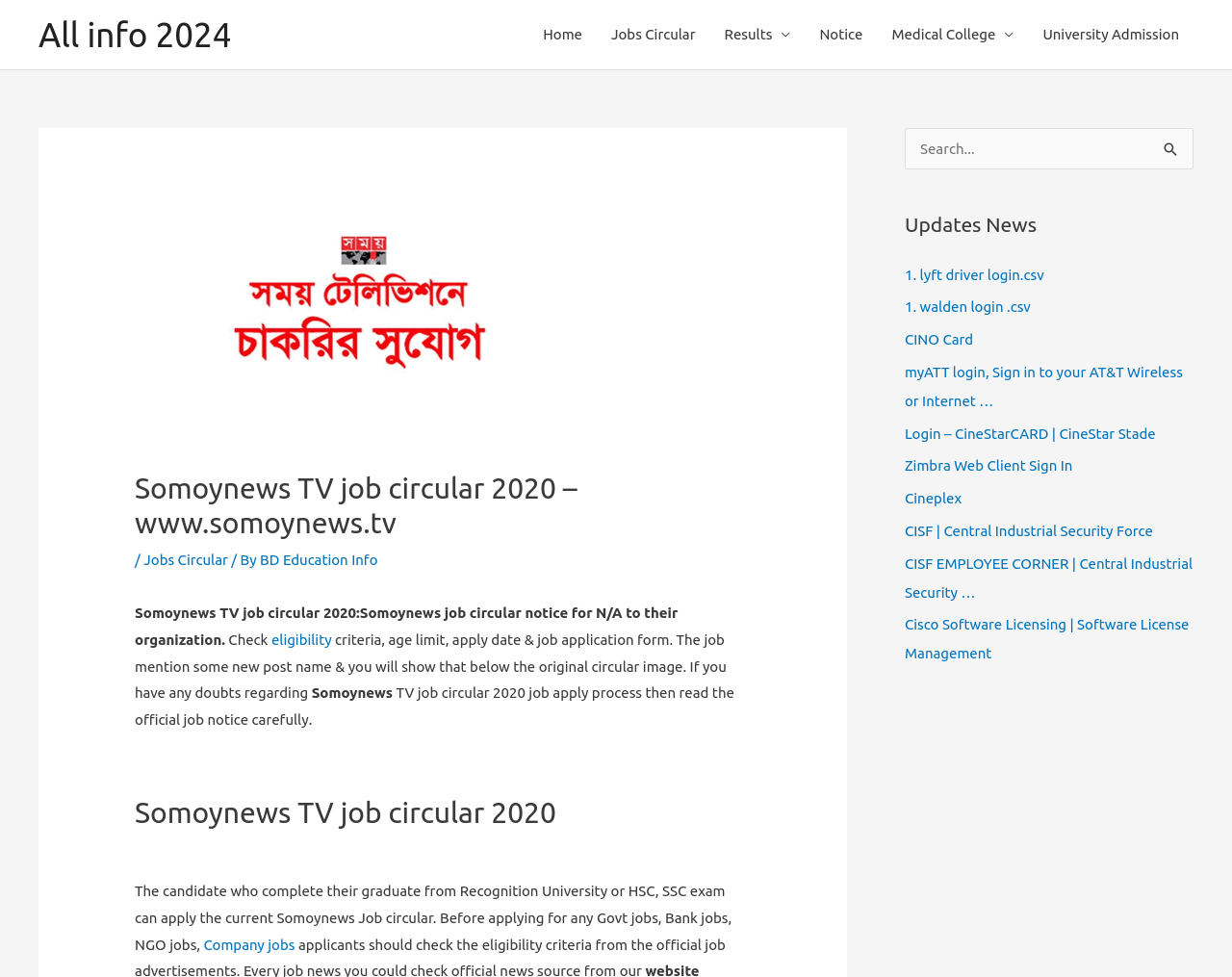What is the name of the section that lists recent updates?
Refer to the screenshot and respond with a concise word or phrase.

Updates News